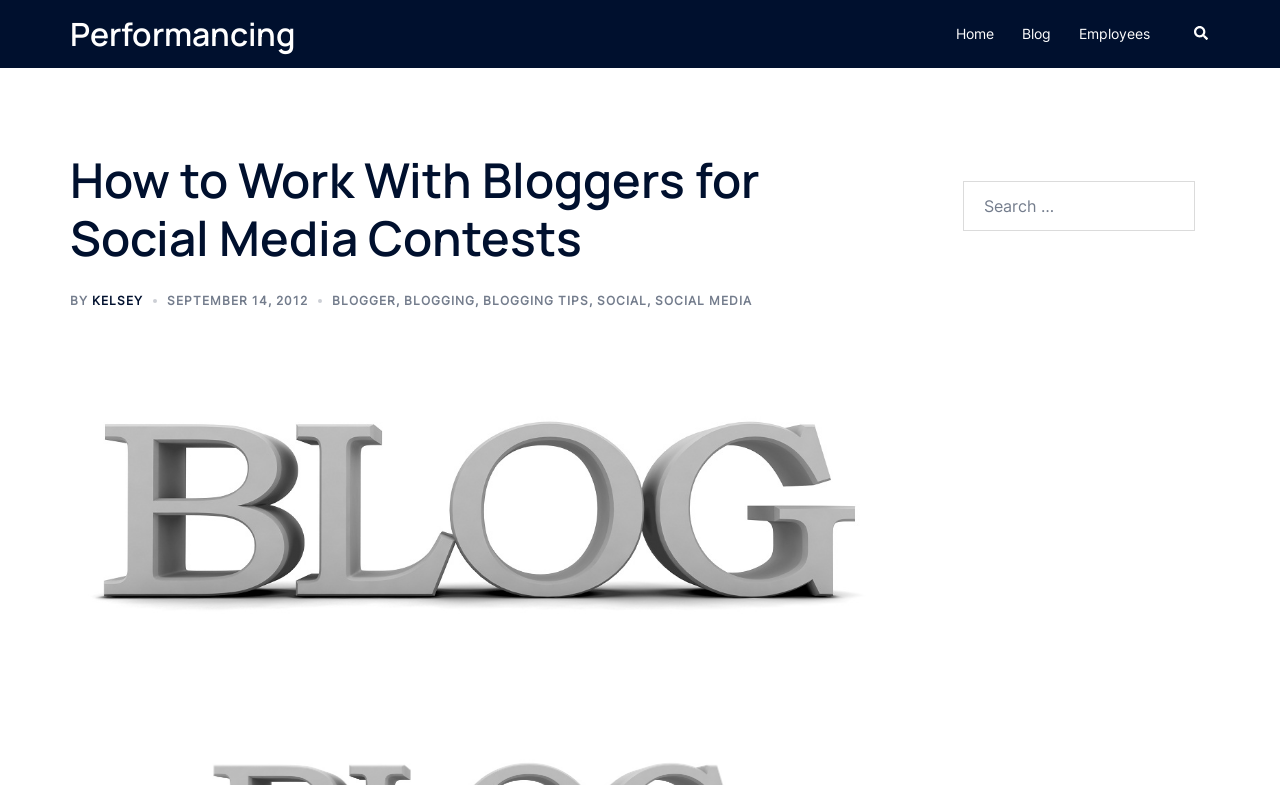Provide the bounding box coordinates for the UI element described in this sentence: "Social Media". The coordinates should be four float values between 0 and 1, i.e., [left, top, right, bottom].

[0.512, 0.373, 0.588, 0.392]